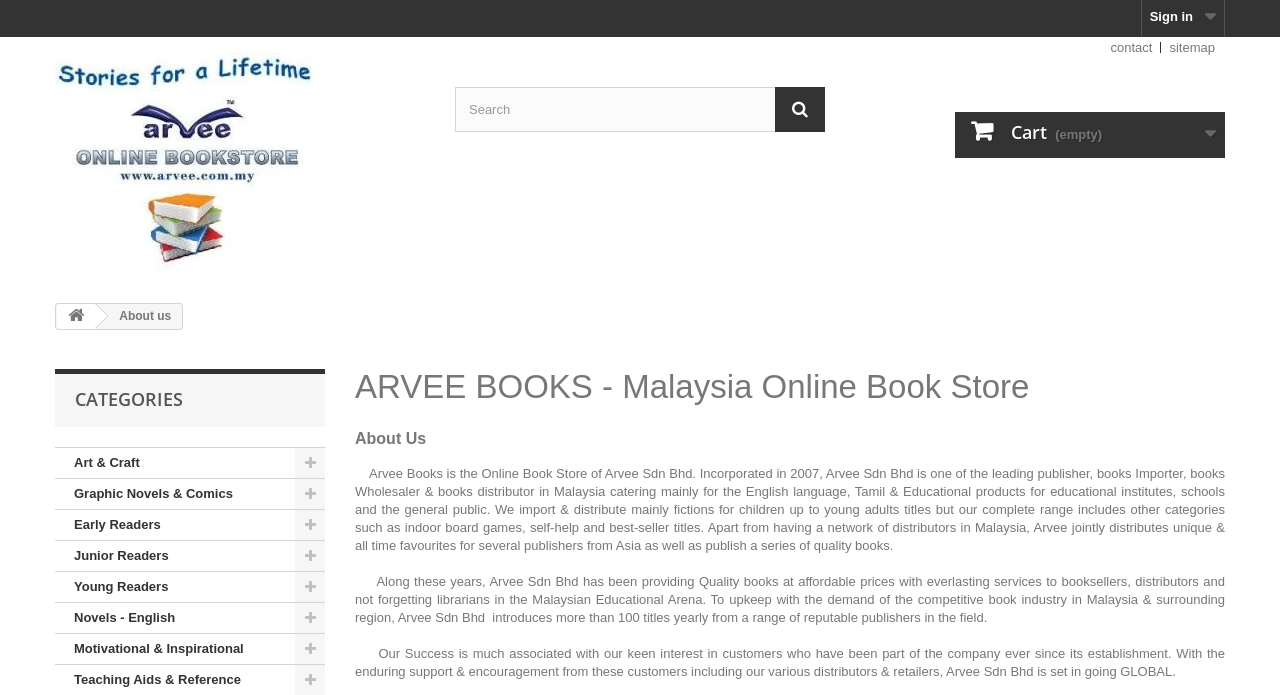Explain in detail what is displayed on the webpage.

This webpage is about Arvee Books, a Malaysia-based book distributor and online book store. At the top right corner, there is a "Sign in" link, accompanied by an icon. On the top left, the company's logo, "Arvee Books", is displayed as an image, with a link to the homepage. Next to the logo, there is a search bar with a magnifying glass icon.

Below the search bar, there are several links, including "contact", "sitemap", and a cart icon with the text "Cart (empty)". On the left side of the page, there is a list of categories, including "Art & Craft", "Graphic Novels & Comics", "Early Readers", and more.

The main content of the page is divided into two sections. The first section has a heading "ARVEE BOOKS - Malaysia Online Book Store" and a subheading "About Us". Below the subheading, there is a block of text that describes the company's history, products, and services. The text explains that Arvee Books is a leading publisher, importer, wholesaler, and distributor of books in Malaysia, catering to educational institutions, schools, and the general public.

The second section continues the company's description, mentioning its commitment to providing quality books at affordable prices and its goal to expand globally. The text is divided into three paragraphs, each with a brief description of the company's achievements and aspirations.